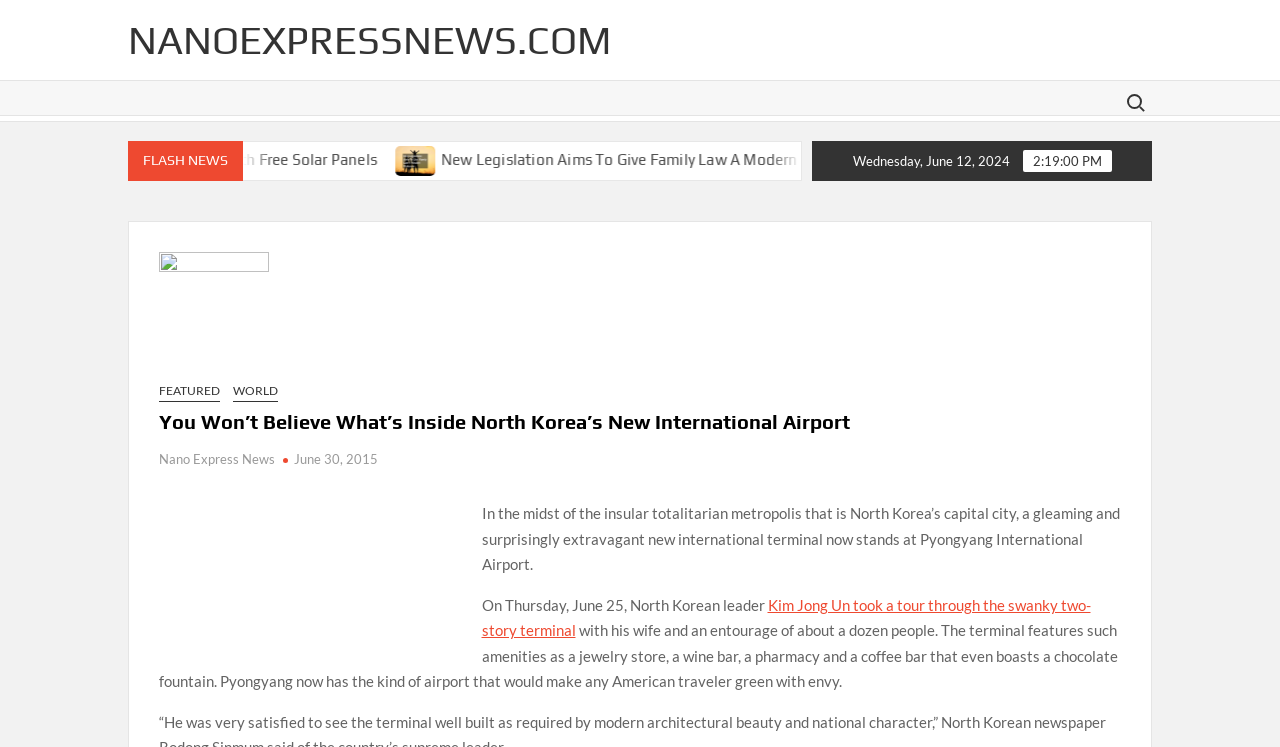Pinpoint the bounding box coordinates of the element you need to click to execute the following instruction: "Learn about New Legislation Aims To Give Family Law A Modern Makeover". The bounding box should be represented by four float numbers between 0 and 1, in the format [left, top, right, bottom].

[0.308, 0.203, 0.642, 0.225]